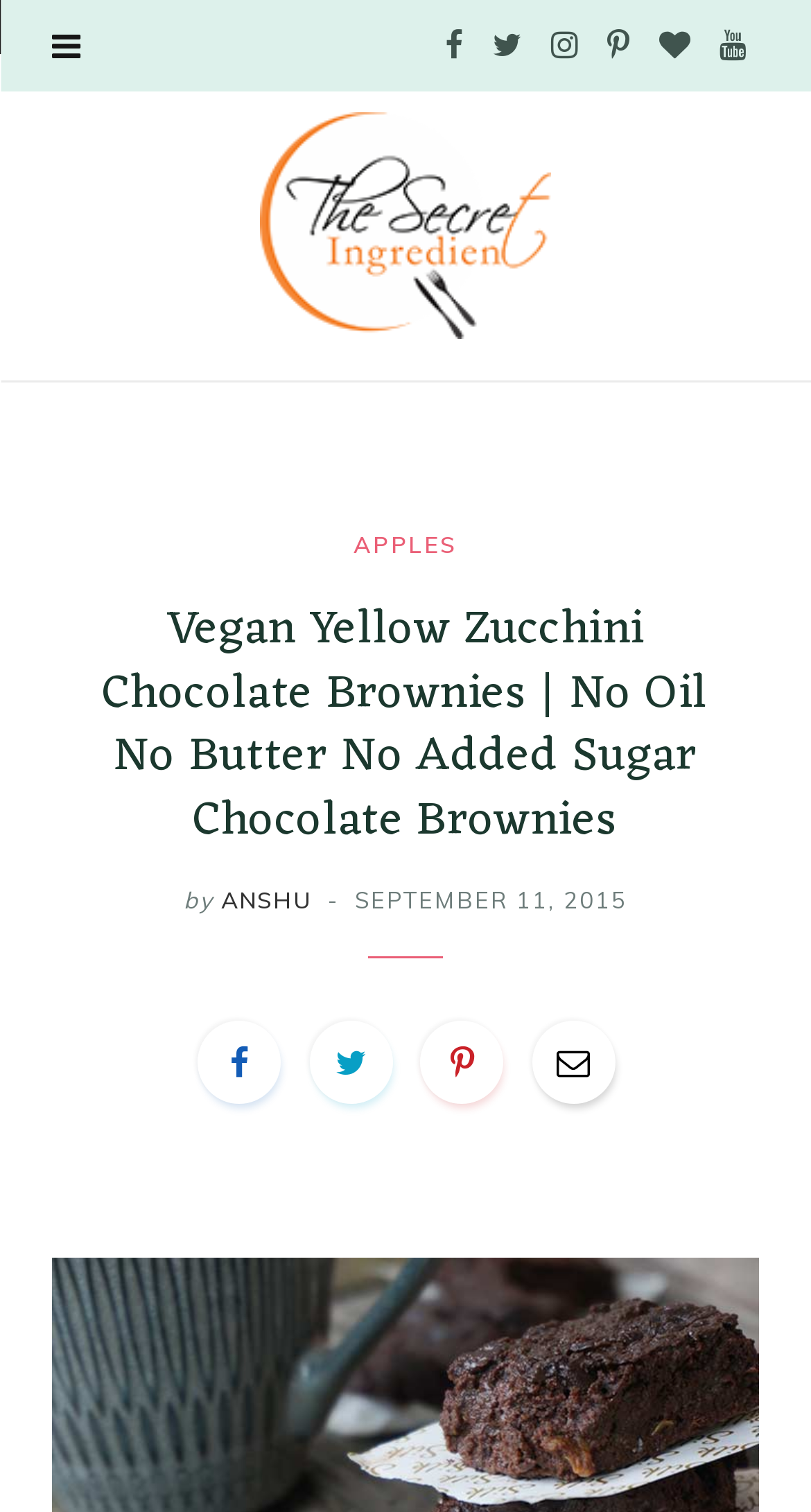Using the description "Instagram", predict the bounding box of the relevant HTML element.

[0.664, 0.0, 0.728, 0.06]